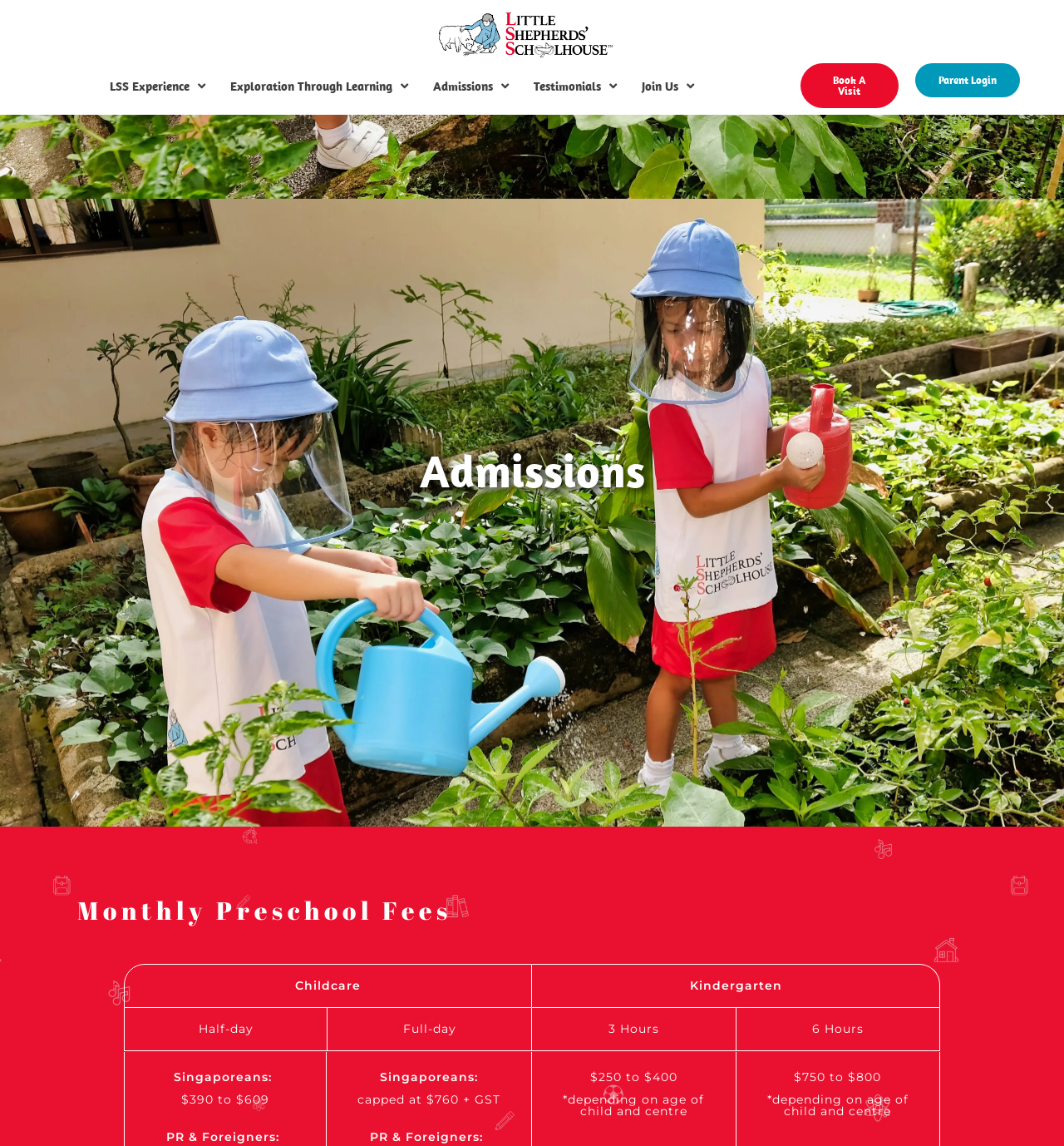Specify the bounding box coordinates of the area to click in order to follow the given instruction: "Click on the 'Little Shepherds' Schoolhouse Logo'."

[0.012, 0.011, 0.977, 0.05]